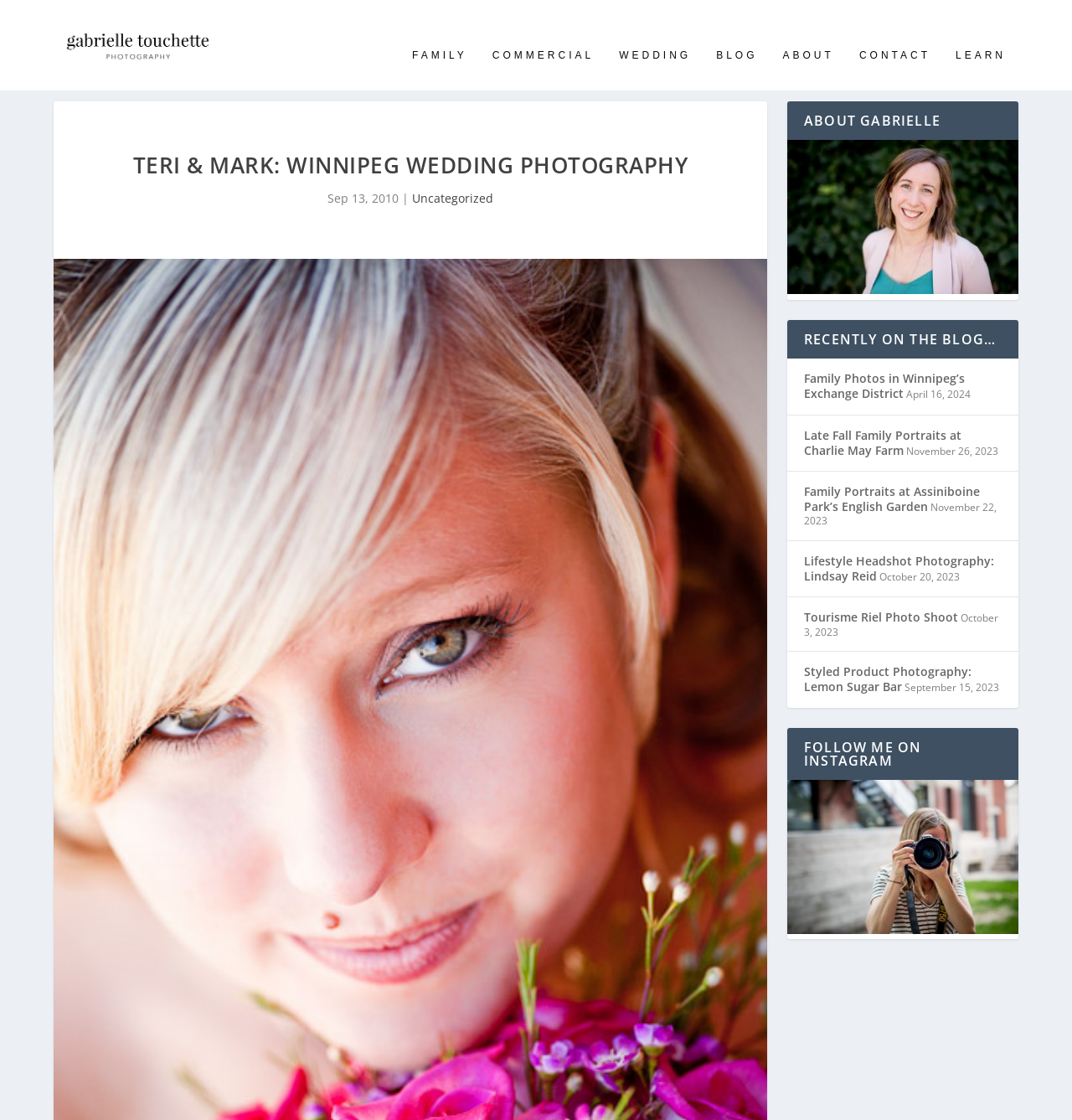Identify the bounding box coordinates for the UI element described as: "a separate page".

None